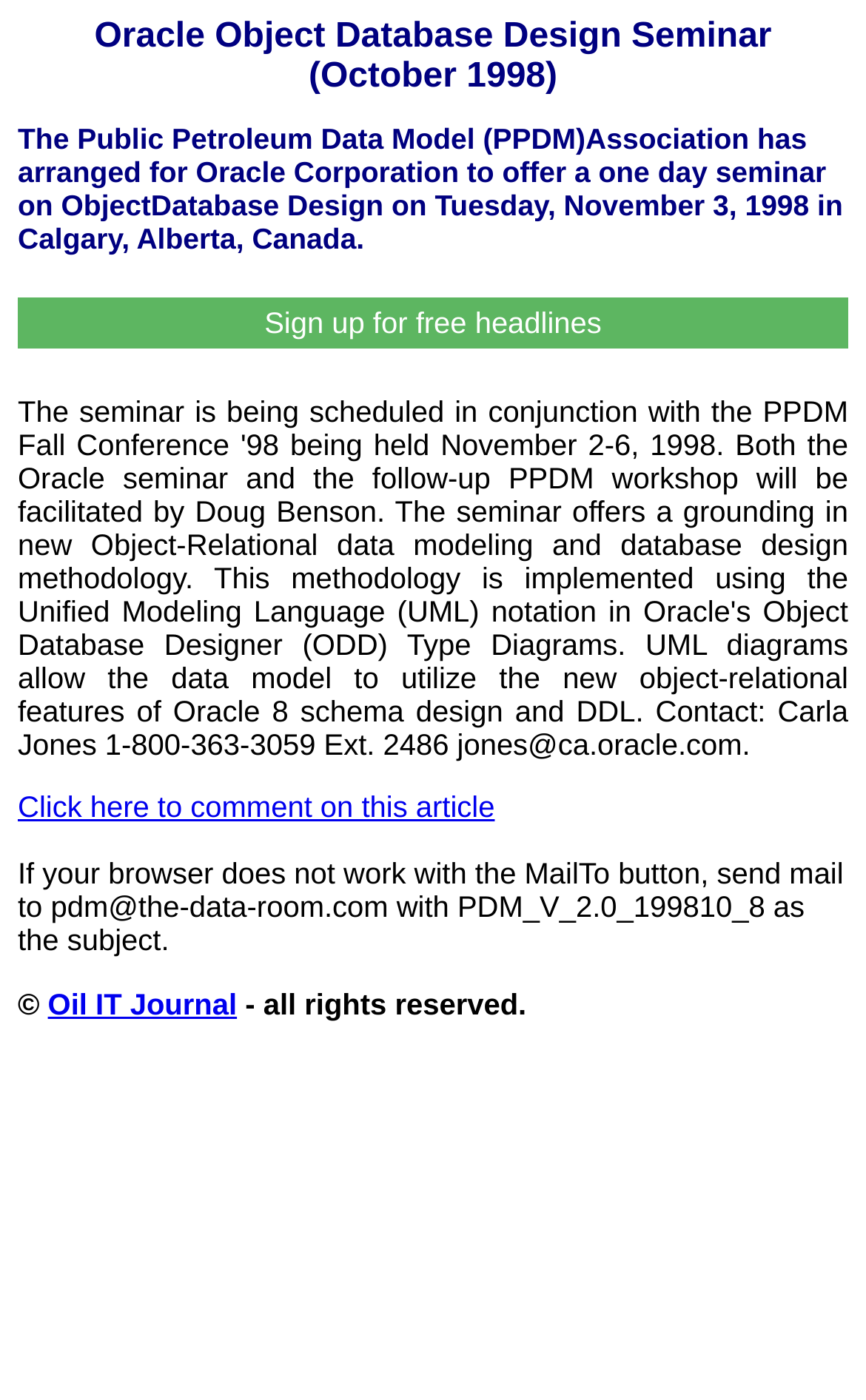Who owns the copyright of the webpage?
Refer to the image and give a detailed answer to the query.

The copyright information is provided at the bottom of the webpage, which states '© Oil IT Journal - all rights reserved.', indicating that Oil IT Journal owns the copyright of the webpage.